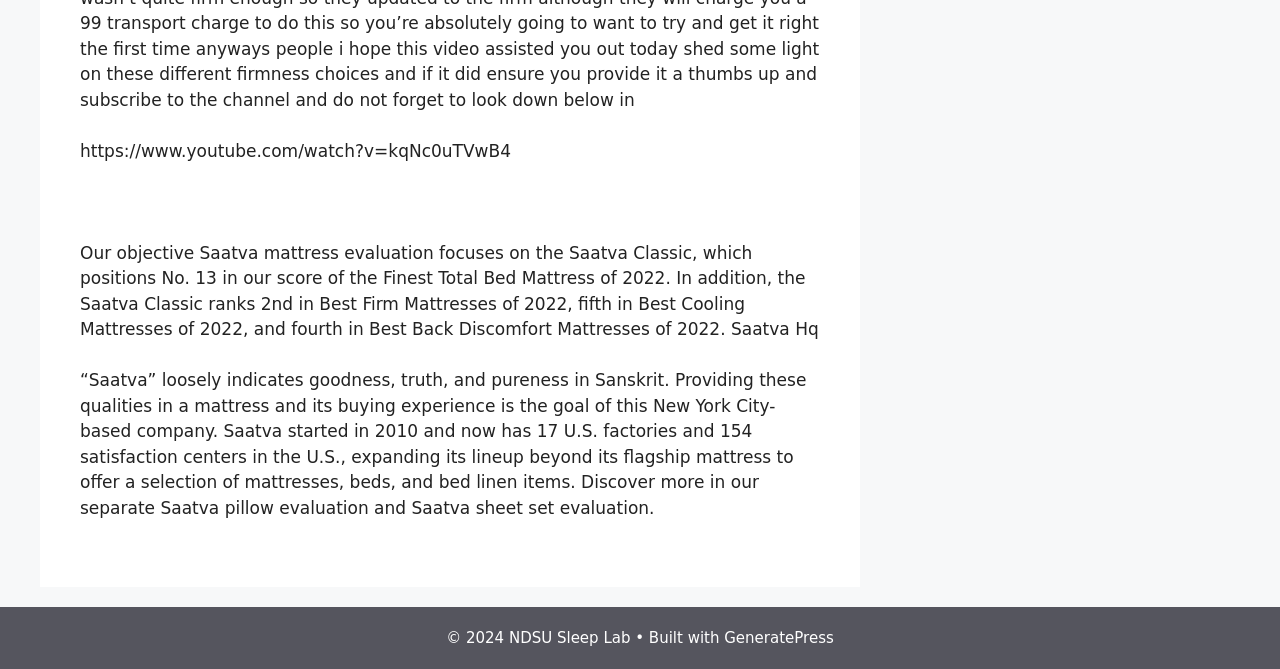What year is the copyright of NDSU Sleep Lab?
Answer the question using a single word or phrase, according to the image.

2024